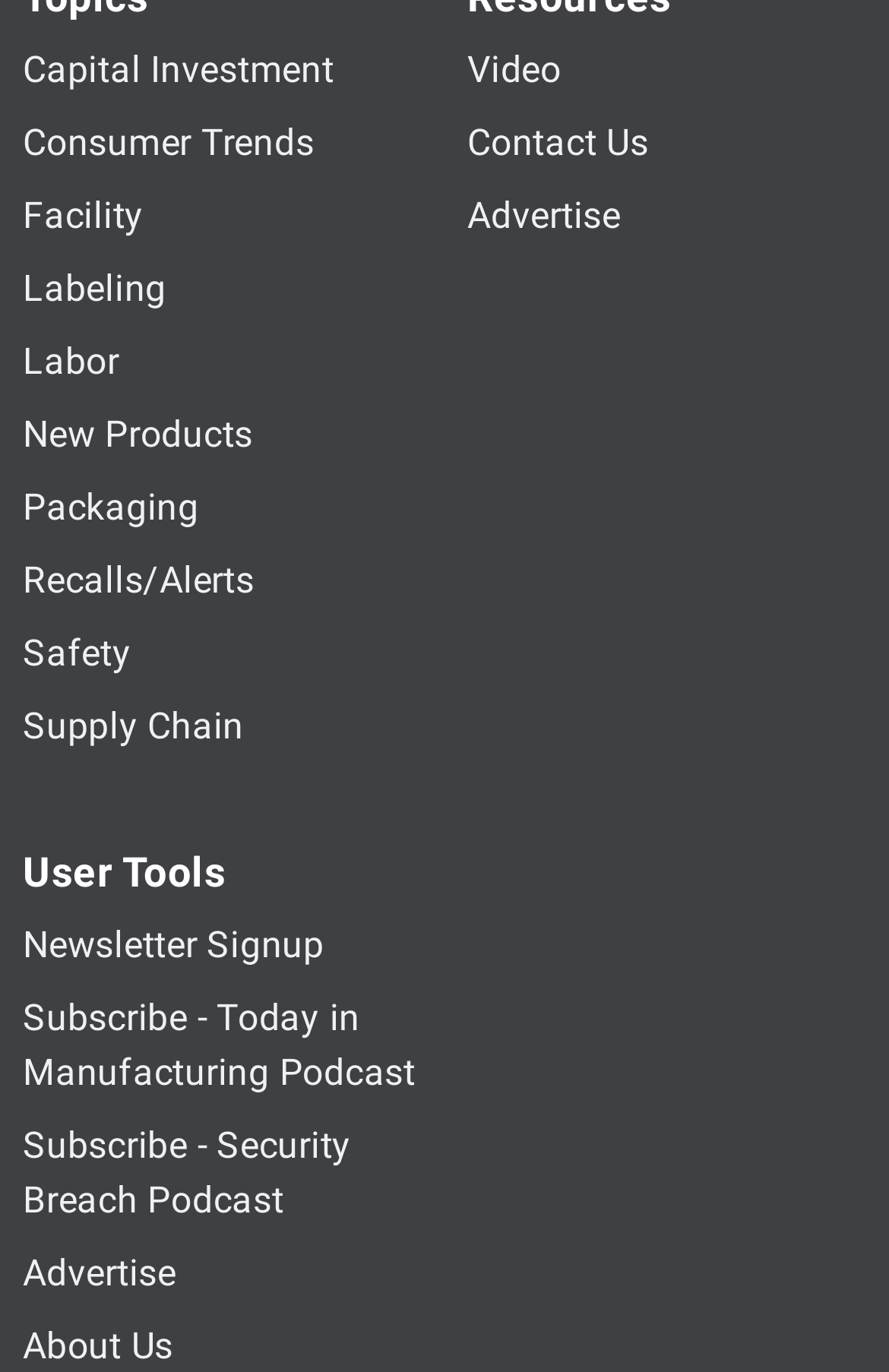Identify the bounding box for the element characterized by the following description: "Recalls/Alerts".

[0.026, 0.406, 0.286, 0.438]